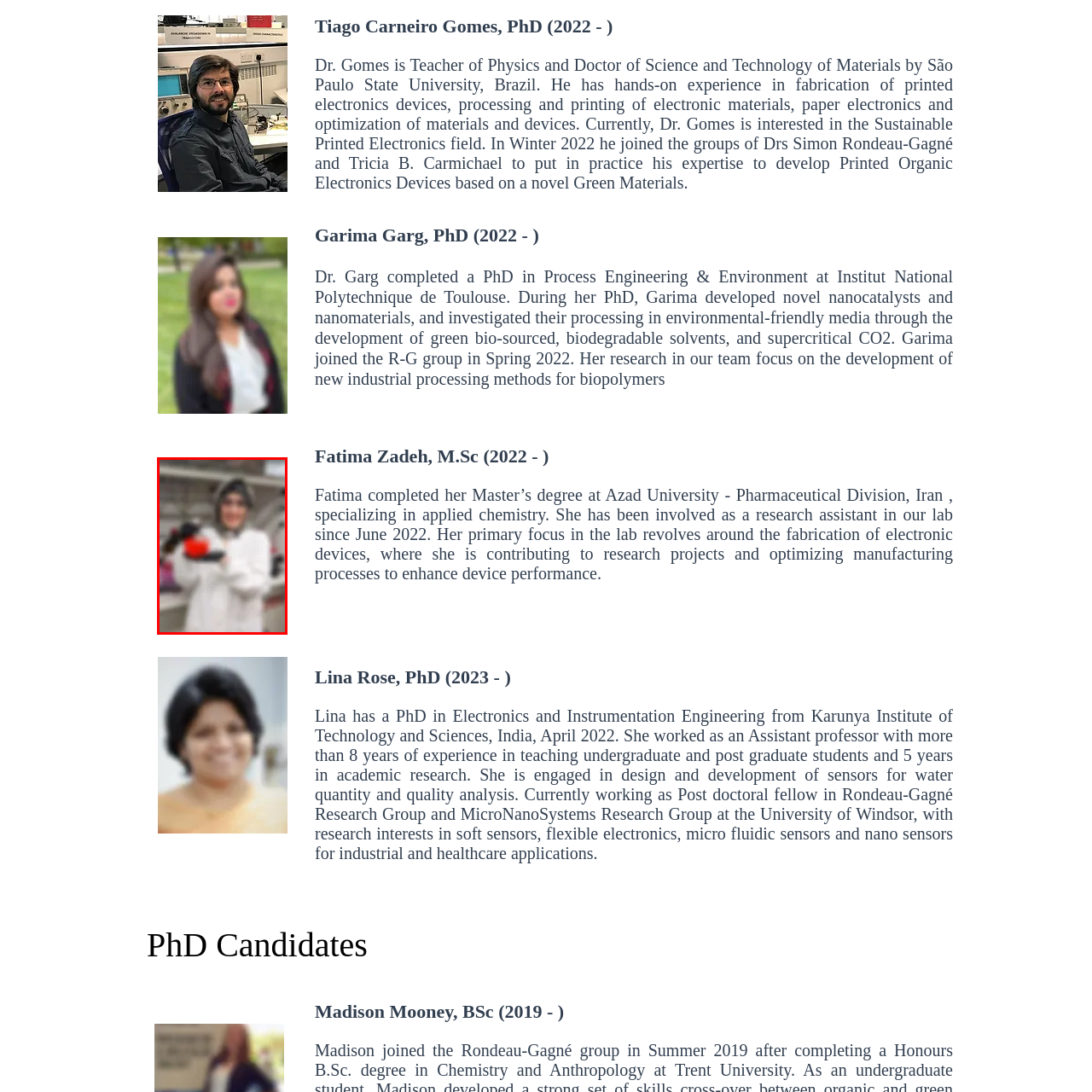Examine the area within the red bounding box and answer the following question using a single word or phrase:
Where did Fatima complete her Master's degree?

Azad University